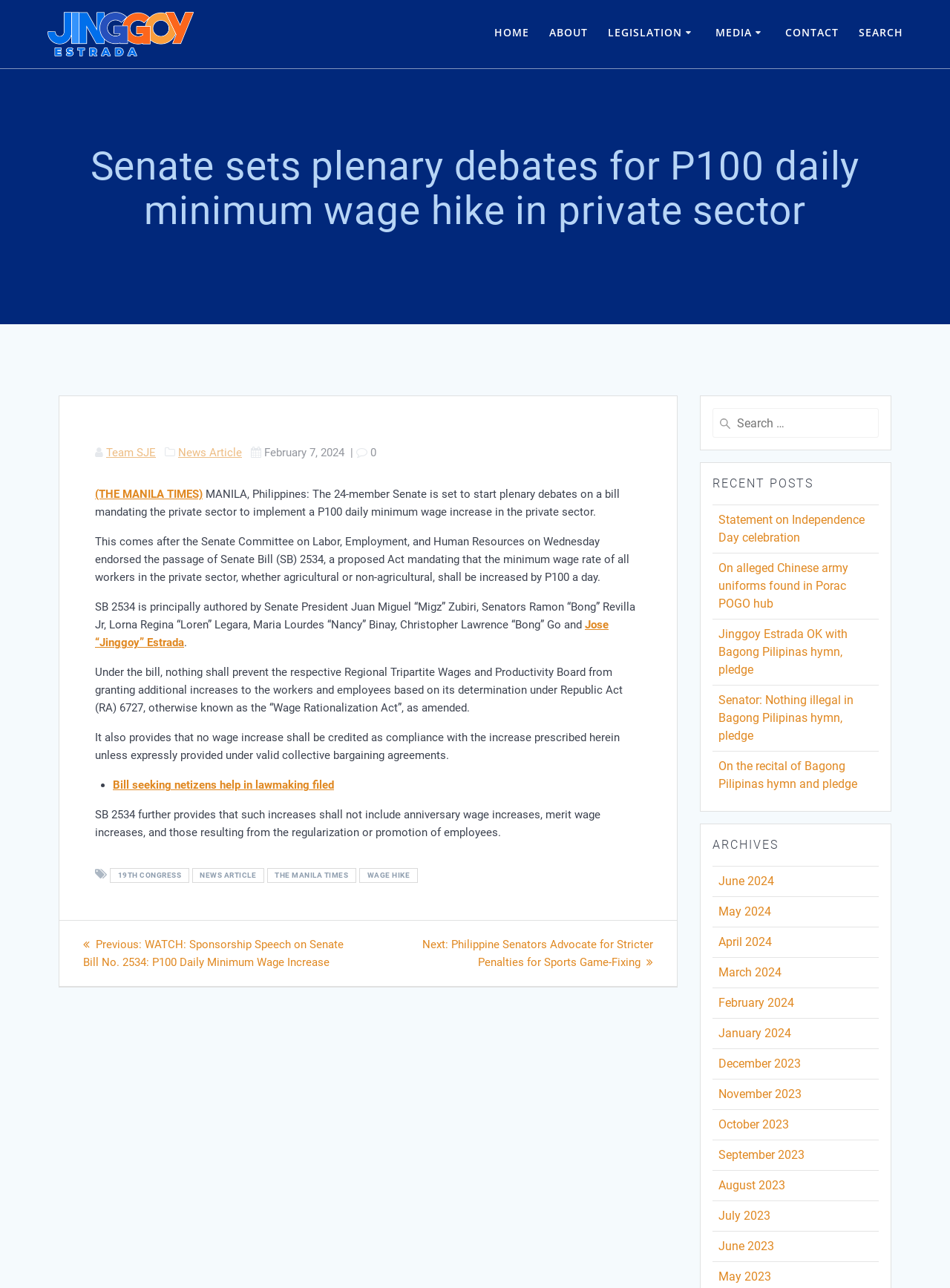Construct a thorough caption encompassing all aspects of the webpage.

This webpage appears to be a news article from The Manila Times, specifically about a bill proposing a P100 daily minimum wage increase in the private sector. 

At the top of the page, there is a navigation menu with links to "HOME", "ABOUT", "LEGISLATION", "MEDIA", and "CONTACT". Below this menu, there is a heading that reads "Senate sets plenary debates for P100 daily minimum wage hike in private sector". 

To the left of the heading, there is a link to "Jinggoy Ejercito Estrada" accompanied by an image. Below the heading, there is a brief summary of the article, which mentions the Senate Committee on Labor, Employment, and Human Resources endorsing the passage of Senate Bill 2534. 

The article itself is divided into several paragraphs, with links to other related news articles scattered throughout. There are also several static text elements, including the date "February 7, 2024" and a list of authors of the bill. 

On the right side of the page, there is a section with links to recent posts, including "Statement on Independence Day celebration" and "On alleged Chinese army uniforms found in Porac POGO hub". Below this section, there is an "ARCHIVES" section with links to news articles from previous months, dating back to June 2023. 

At the bottom of the page, there is a post navigation section with links to previous and next posts, as well as a search bar.